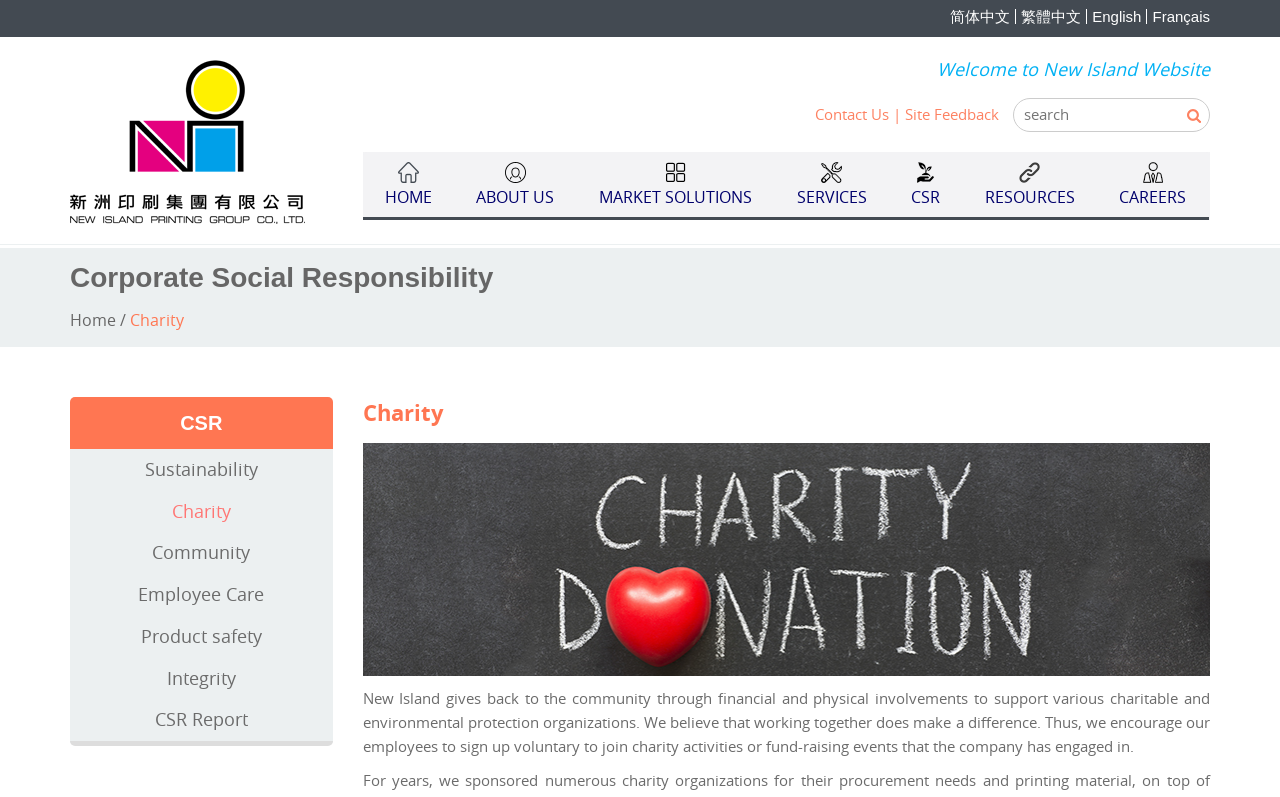How many links are there under the 'CSR' section? From the image, respond with a single word or brief phrase.

Seven links